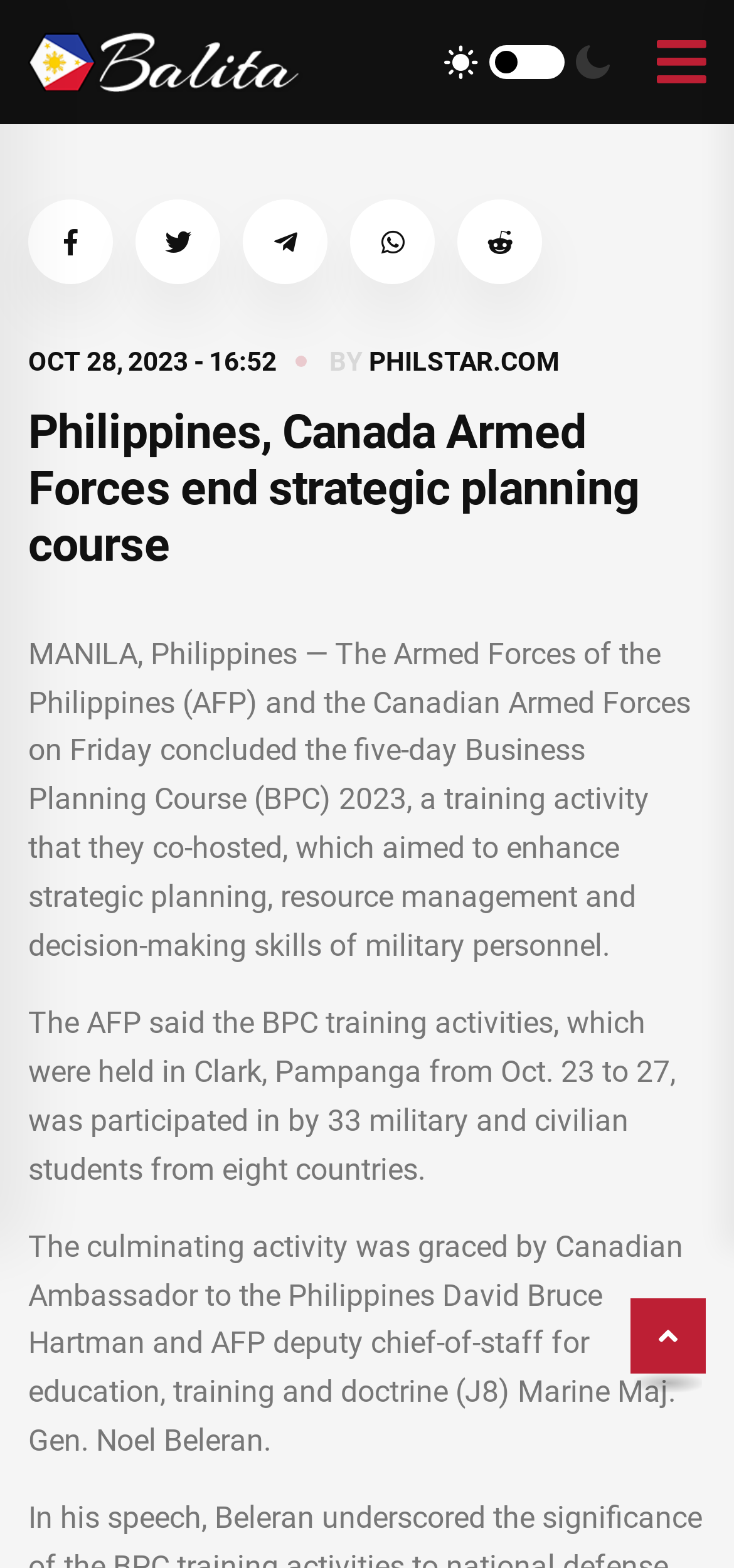Please locate the clickable area by providing the bounding box coordinates to follow this instruction: "Read more about PHILSTAR.COM".

[0.503, 0.221, 0.762, 0.24]